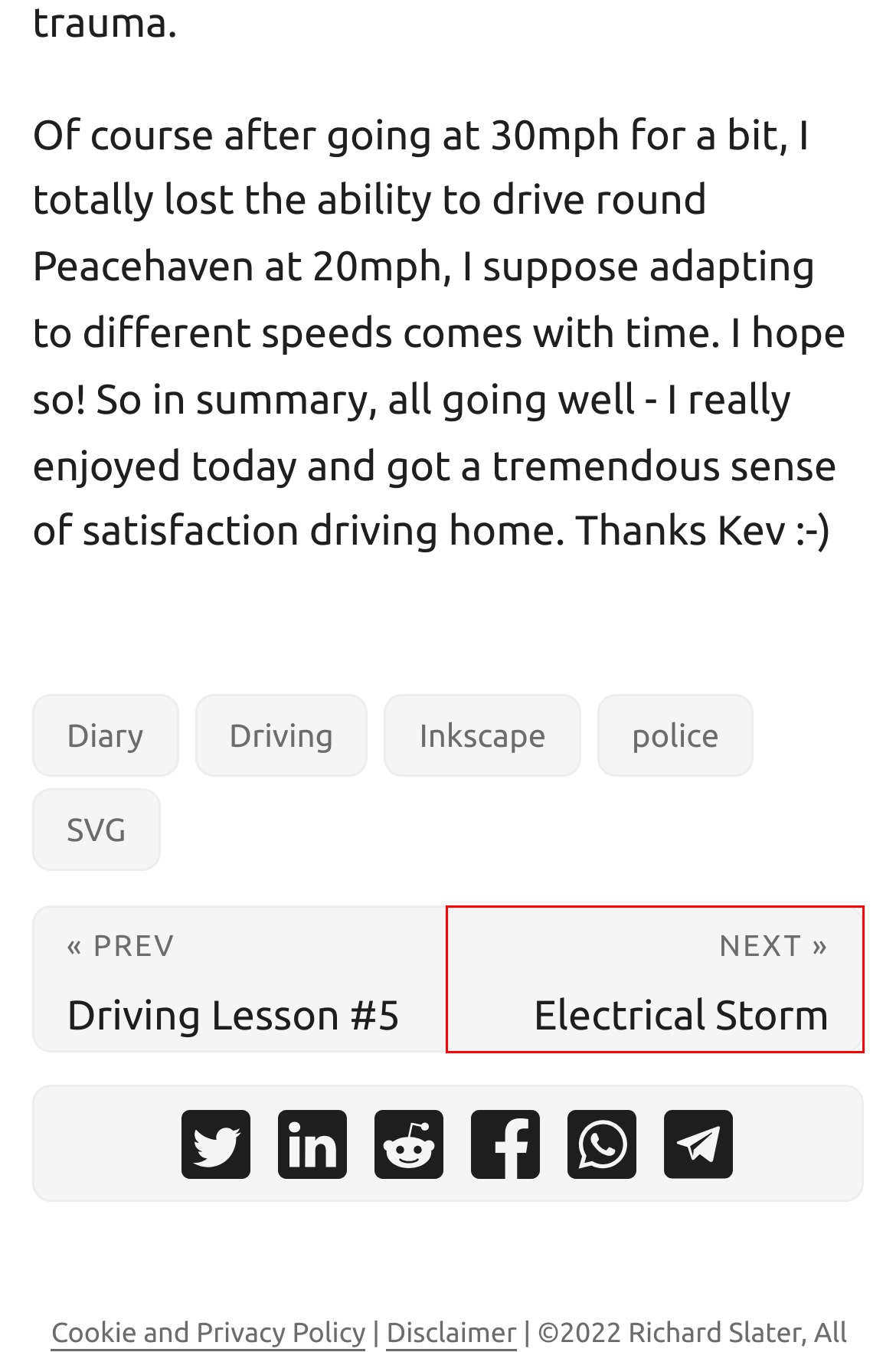You are presented with a screenshot of a webpage that includes a red bounding box around an element. Determine which webpage description best matches the page that results from clicking the element within the red bounding box. Here are the candidates:
A. SVG | Richard Slater
B. Driving Lesson #5 | Richard Slater
C. Inkscape | Richard Slater
D. Driving | Richard Slater
E. police | Richard Slater
F. CC BY-SA 3.0 Deed | Attribution-ShareAlike 3.0 Unported
 | Creative Commons
G. Electrical Storm | Richard Slater
H. Richard Slater

G